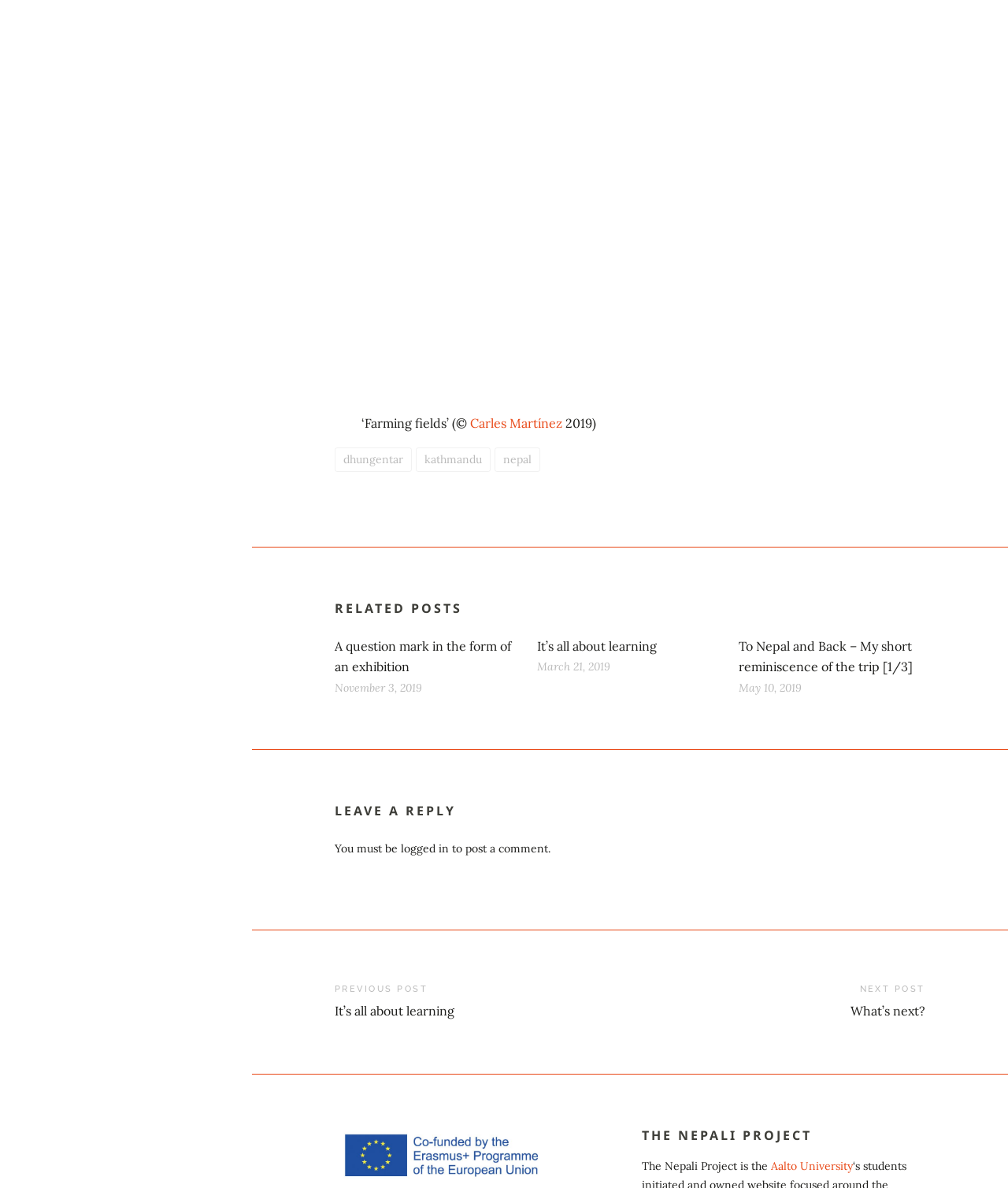Could you indicate the bounding box coordinates of the region to click in order to complete this instruction: "read post by Carles Martínez".

[0.466, 0.35, 0.557, 0.363]